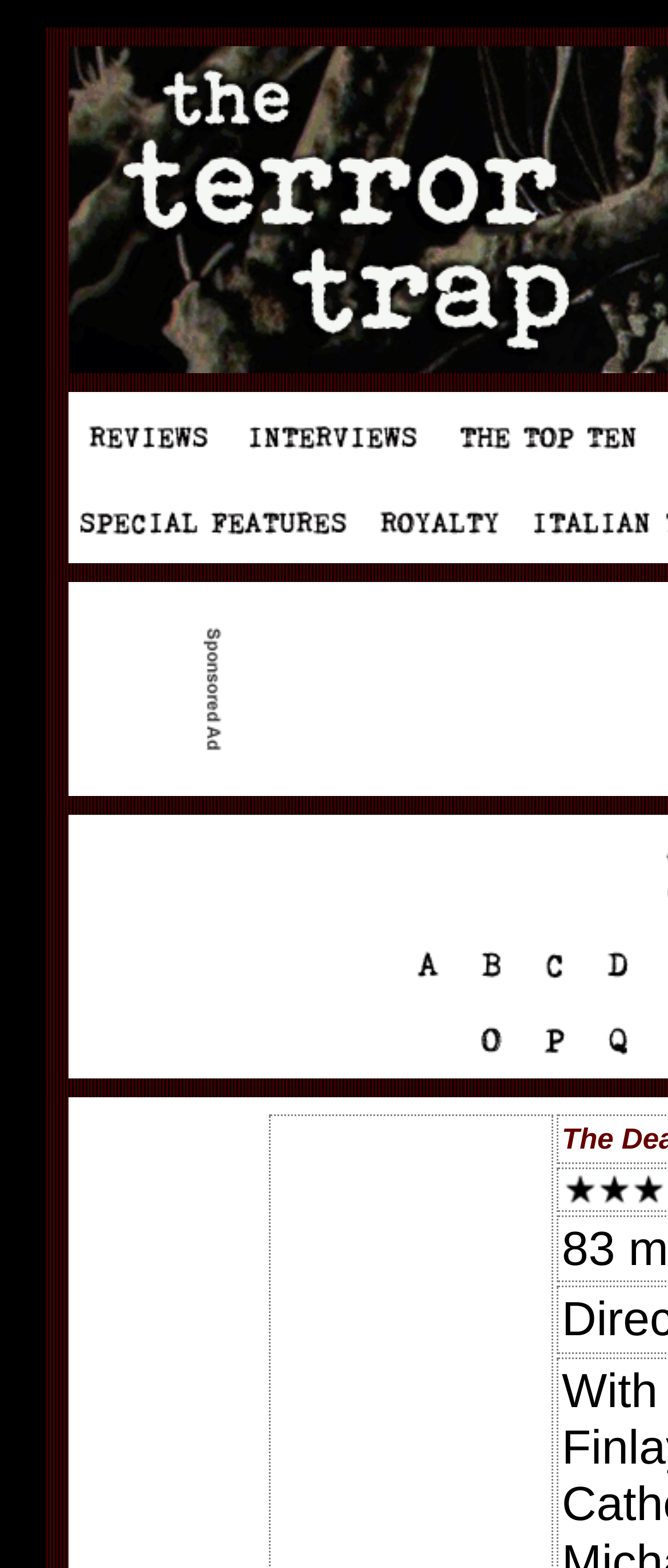How many links are there in the webpage?
Using the image as a reference, give a one-word or short phrase answer.

7